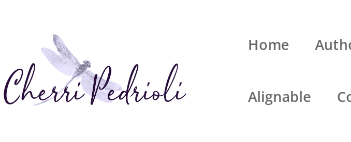Could you please study the image and provide a detailed answer to the question:
What is the focus of the webpage?

The webpage focuses on living a life of purpose through energy healing and spiritual awakening, which is reflected in the artistic representation of Cherri Pedrioli's identity as a holistic healer and author.